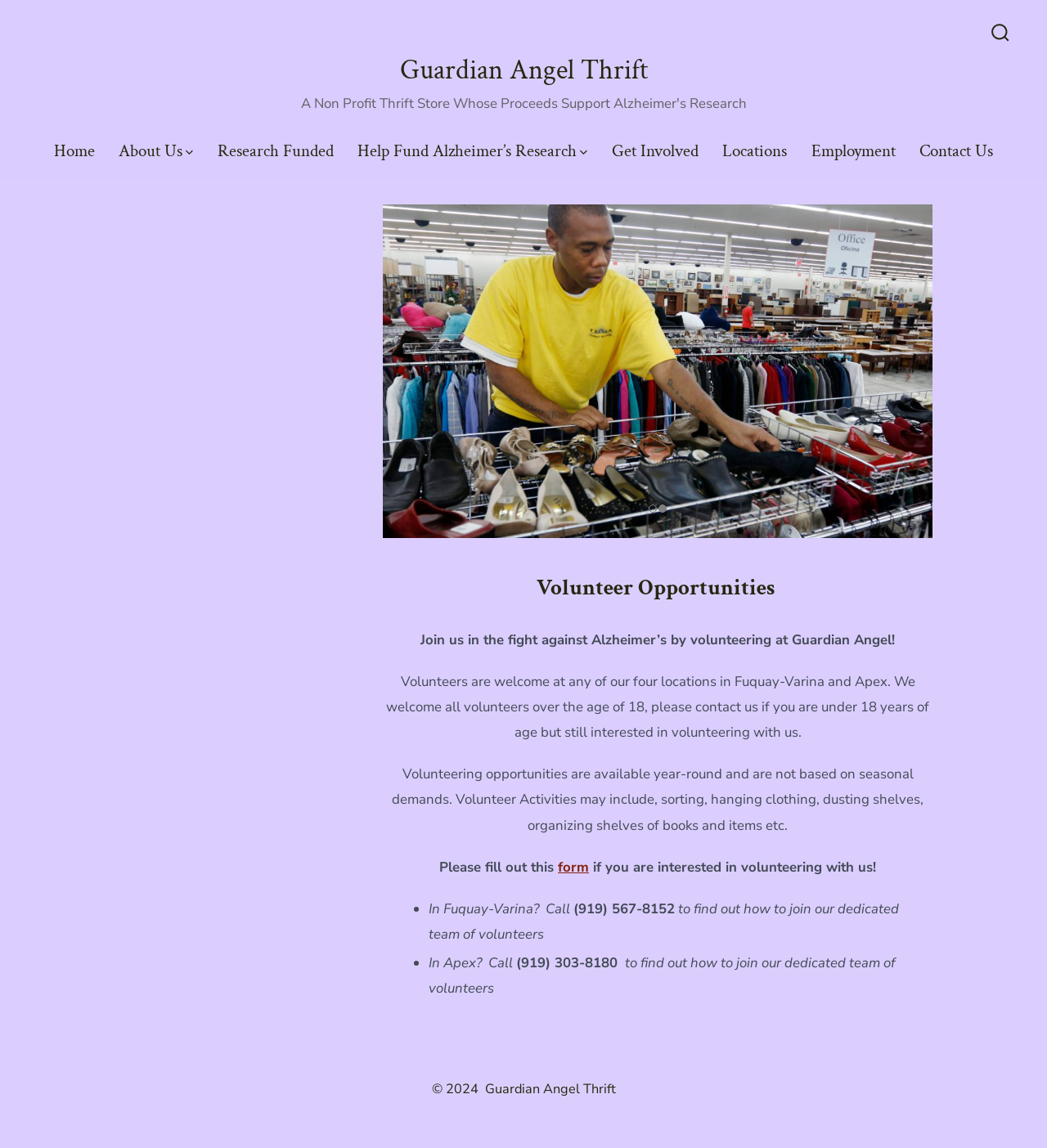Consider the image and give a detailed and elaborate answer to the question: 
What is the name of the thrift store?

I found the answer by looking at the link 'Guardian Angel Thrift' at the top of the webpage, which suggests that it is the name of the thrift store.